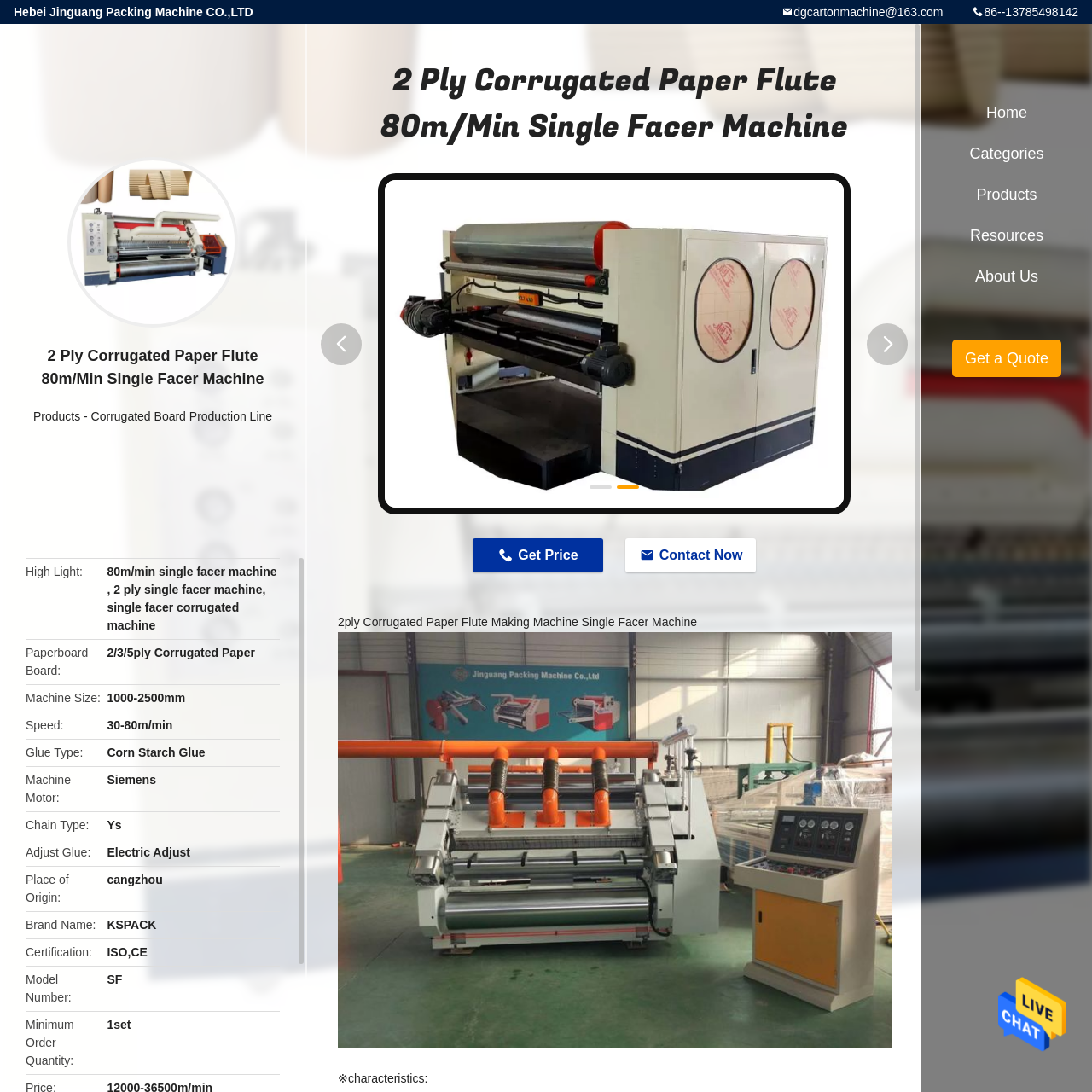What type of products does the machine create?
Please review the image inside the red bounding box and answer using a single word or phrase.

2-ply corrugated products